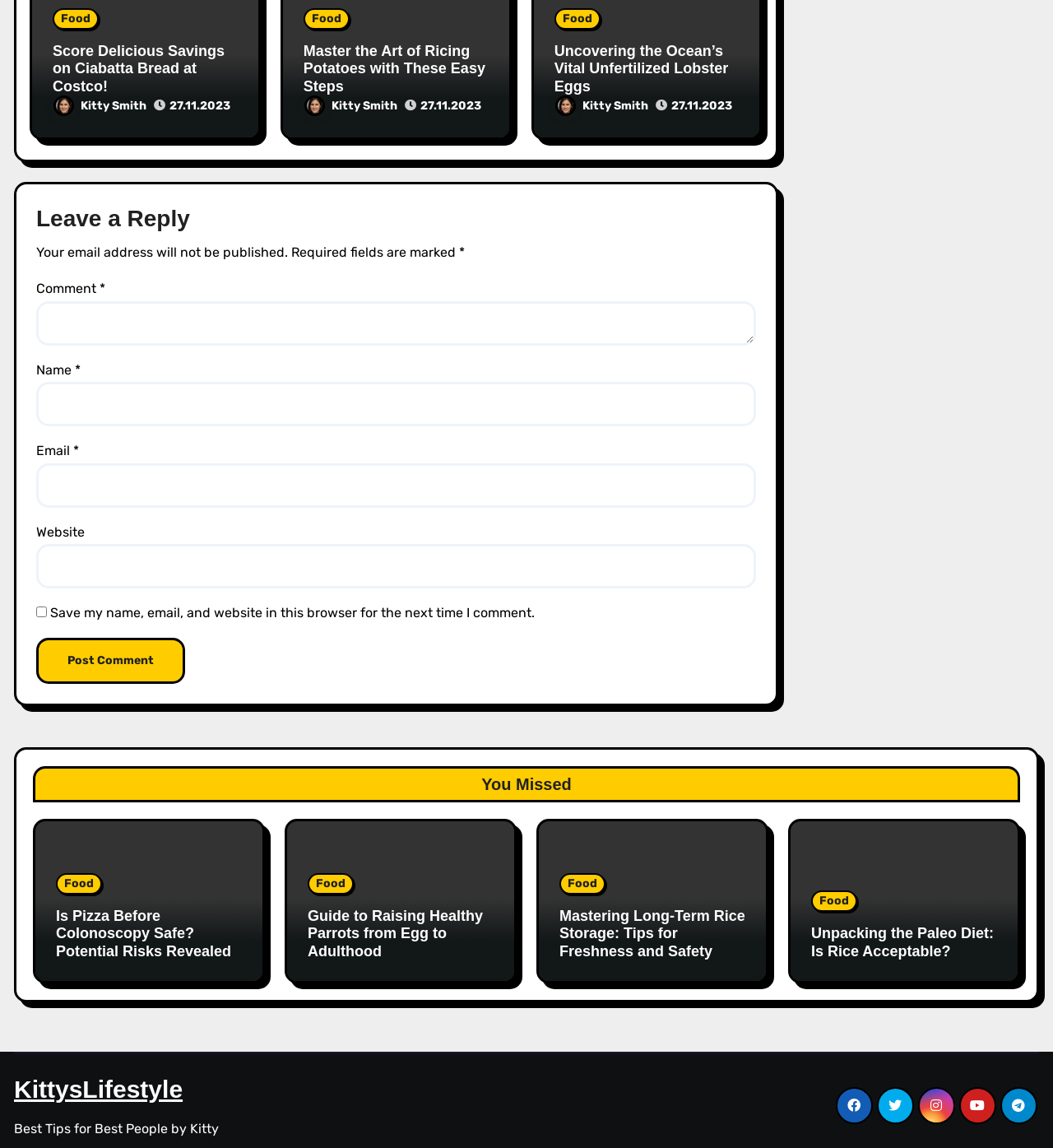Respond with a single word or phrase:
What is the category of the articles?

Food